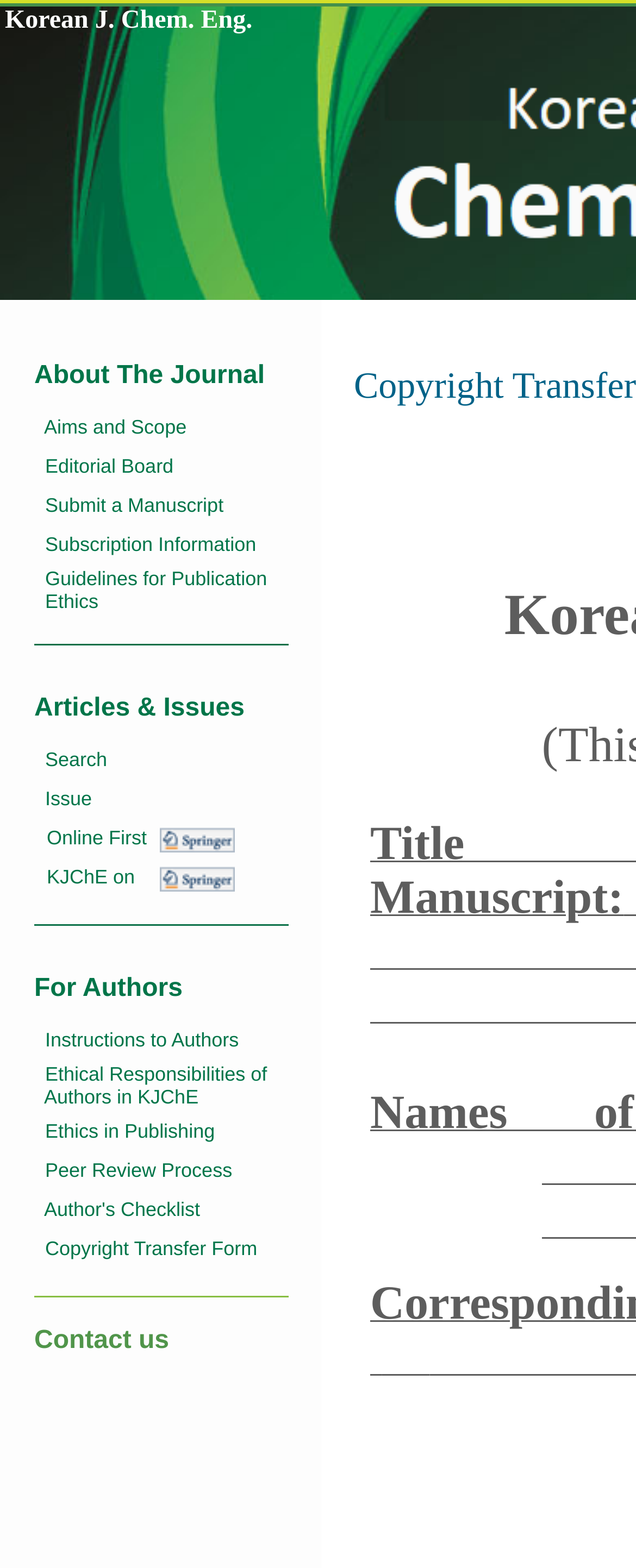Given the element description: "Guidelines for Publication Ethics", predict the bounding box coordinates of the UI element it refers to, using four float numbers between 0 and 1, i.e., [left, top, right, bottom].

[0.054, 0.362, 0.42, 0.391]